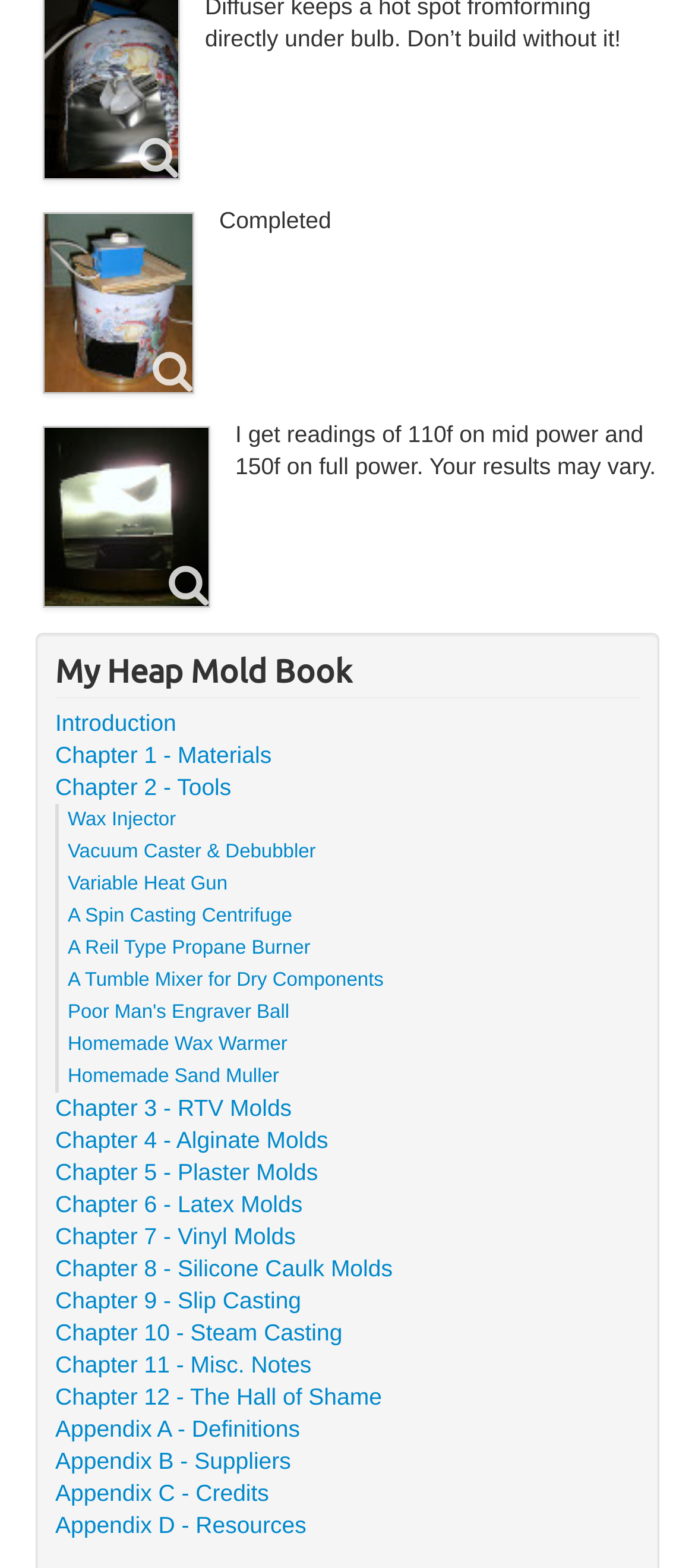Please identify the bounding box coordinates of the element on the webpage that should be clicked to follow this instruction: "Read the 'I get readings of 110f on mid power and 150f on full power. Your results may vary.' text". The bounding box coordinates should be given as four float numbers between 0 and 1, formatted as [left, top, right, bottom].

[0.338, 0.268, 0.944, 0.306]